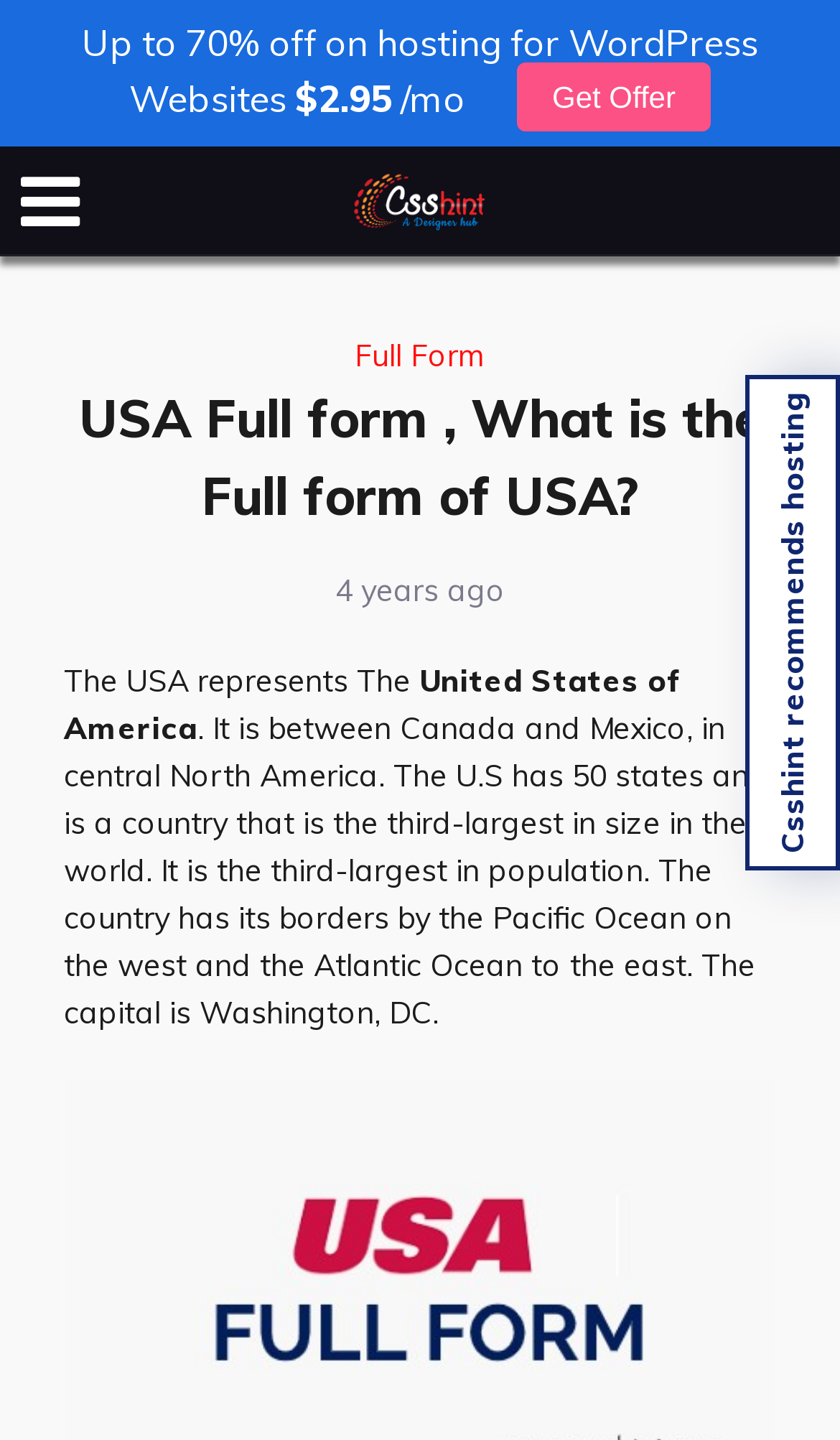How long ago was the article published?
Based on the screenshot, give a detailed explanation to answer the question.

The webpage mentions '4 years ago' which indicates when the article was published. Therefore, the article was published 4 years ago.